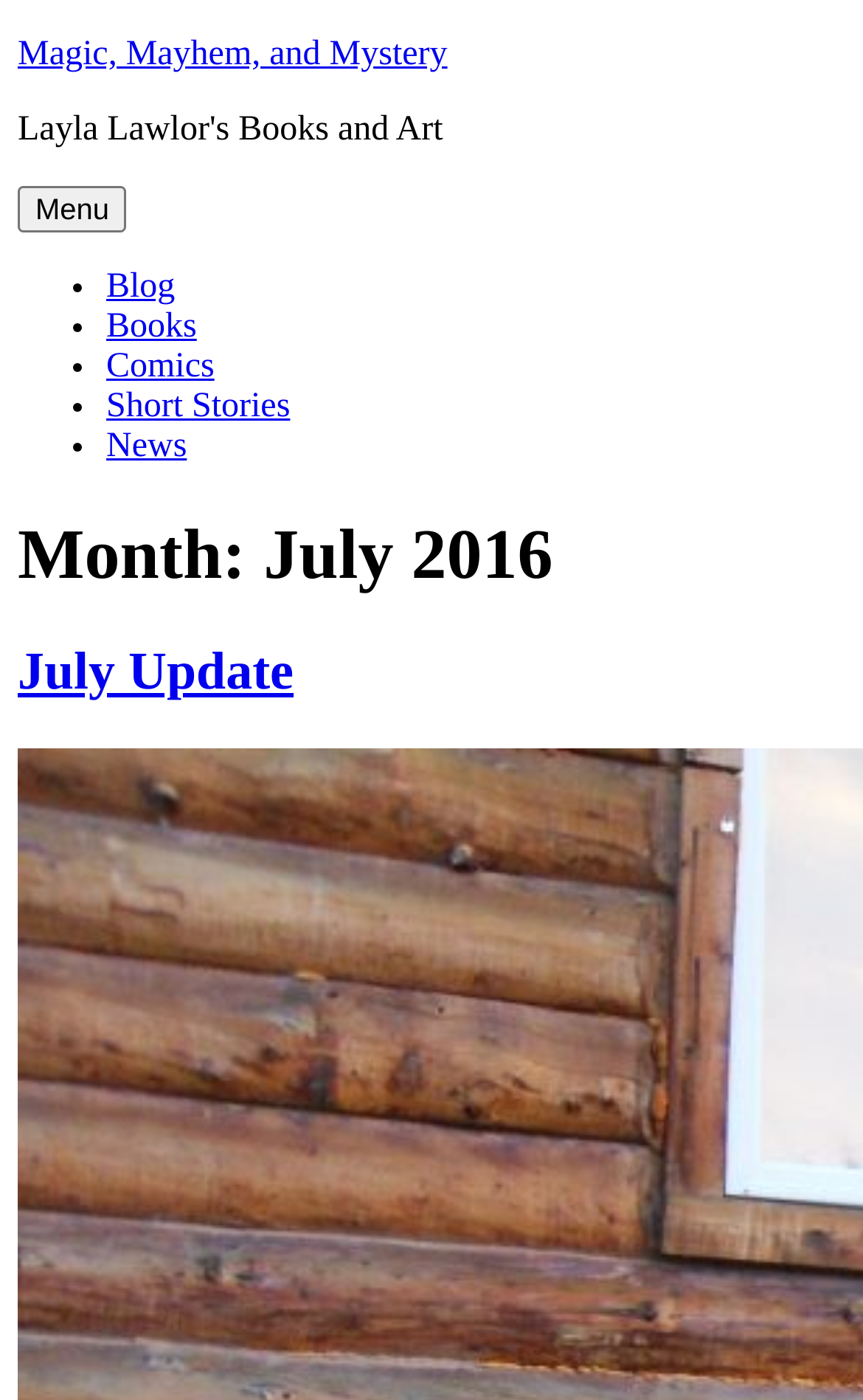Please determine the bounding box coordinates of the element's region to click for the following instruction: "read July update".

[0.021, 0.46, 0.34, 0.501]